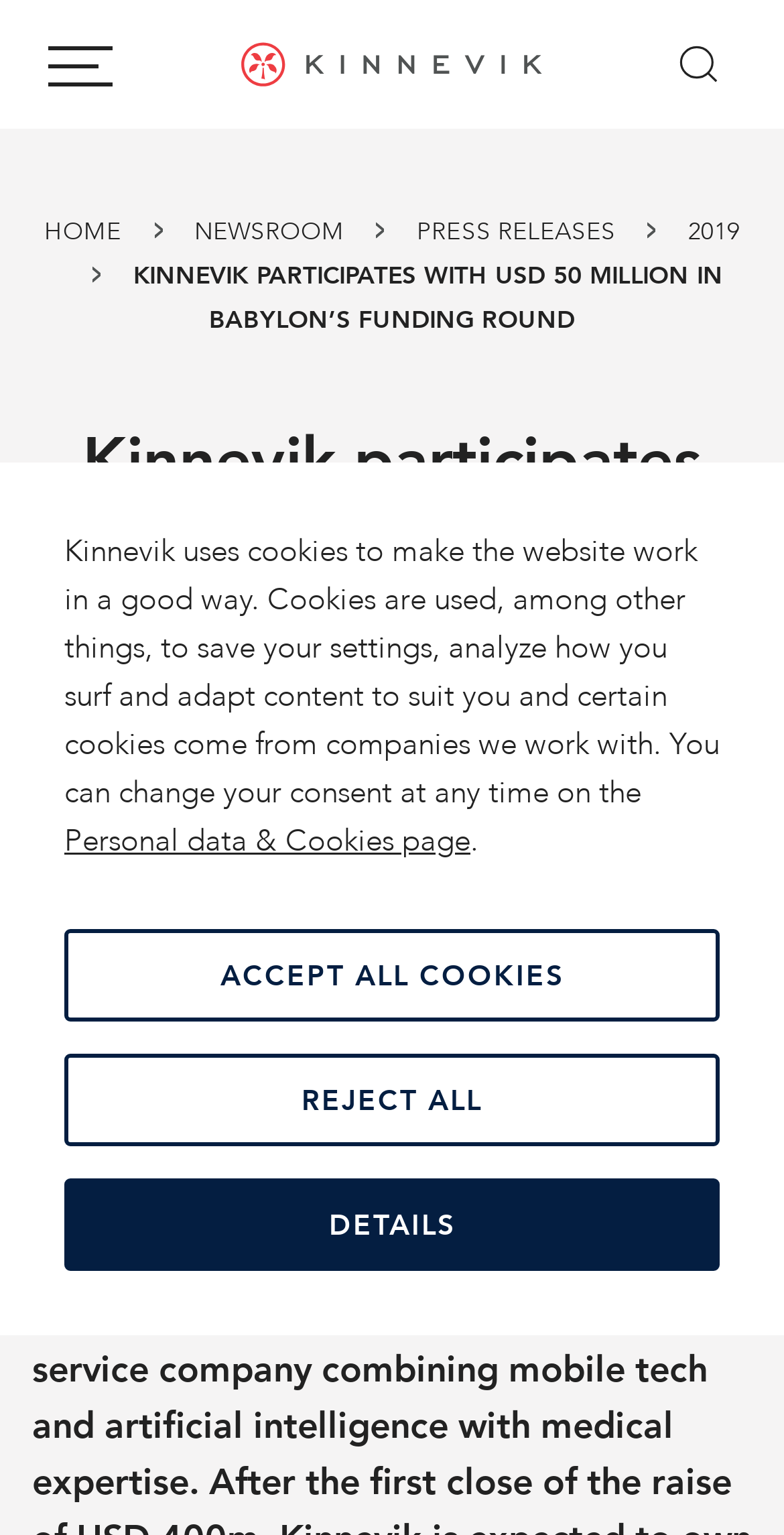Can you show the bounding box coordinates of the region to click on to complete the task described in the instruction: "Read the press release"?

[0.532, 0.14, 0.878, 0.161]